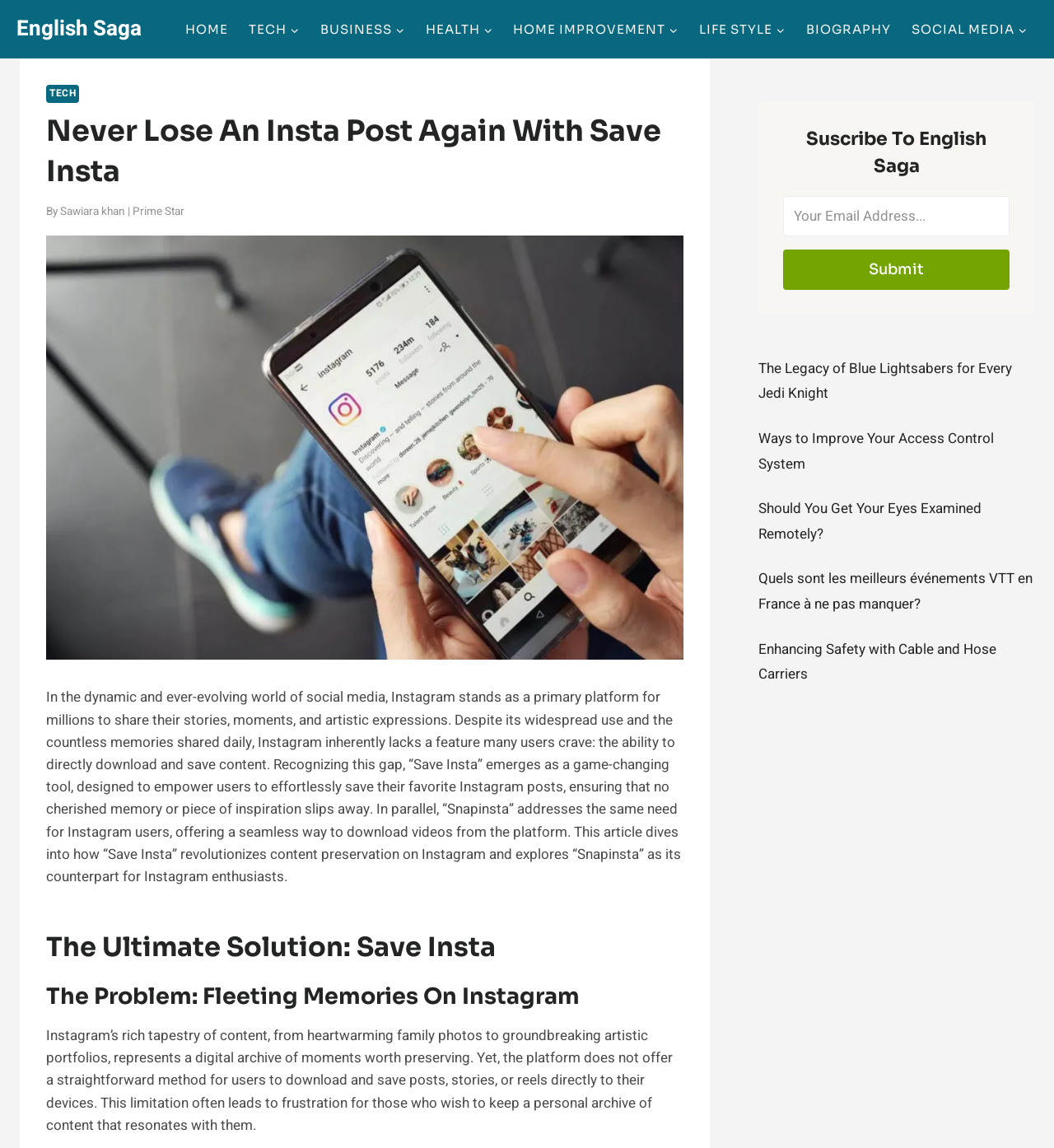Extract the bounding box of the UI element described as: "HealthExpand".

[0.394, 0.016, 0.477, 0.035]